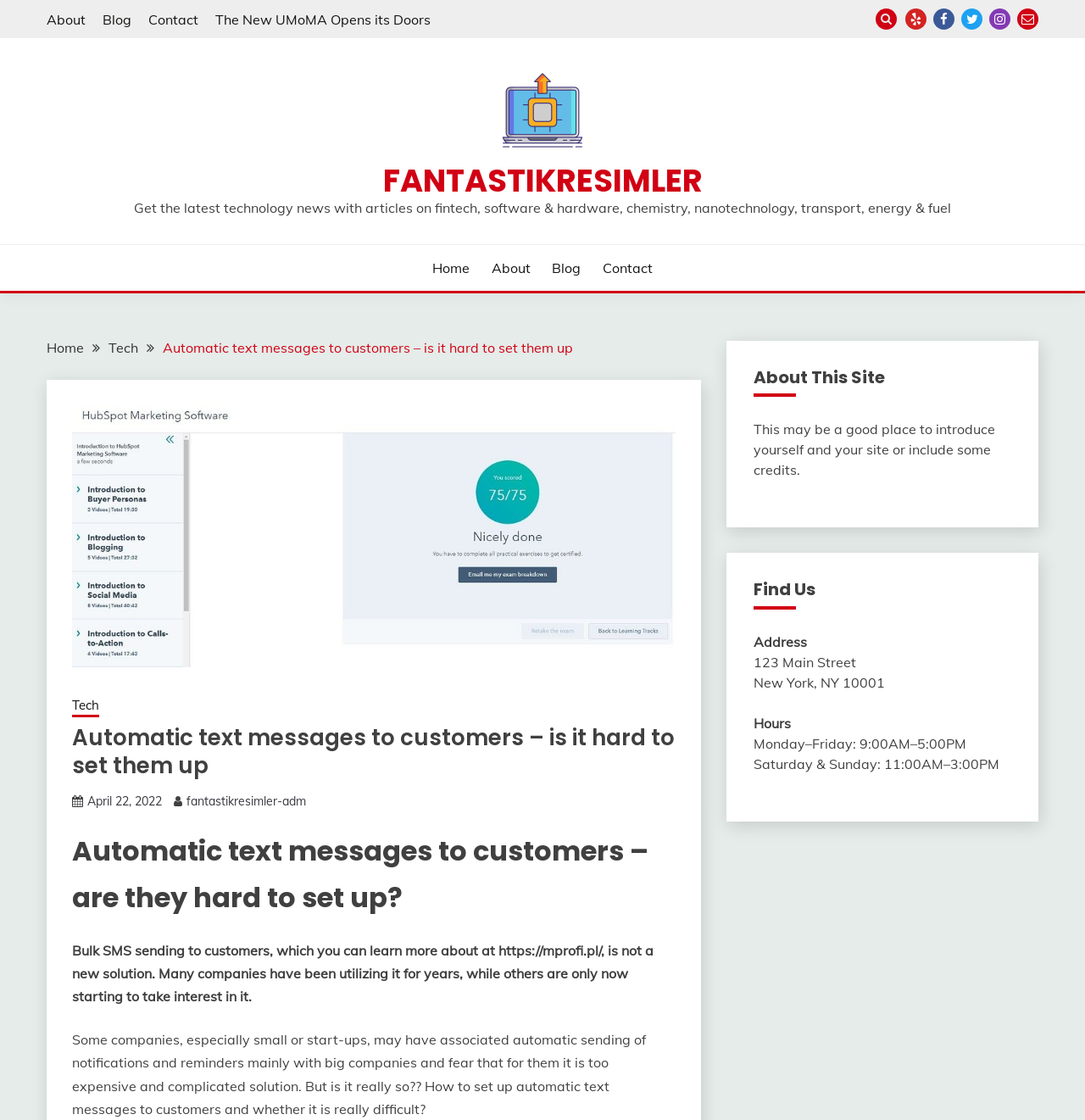Please specify the bounding box coordinates for the clickable region that will help you carry out the instruction: "Learn more about bulk SMS sending".

[0.066, 0.841, 0.602, 0.897]